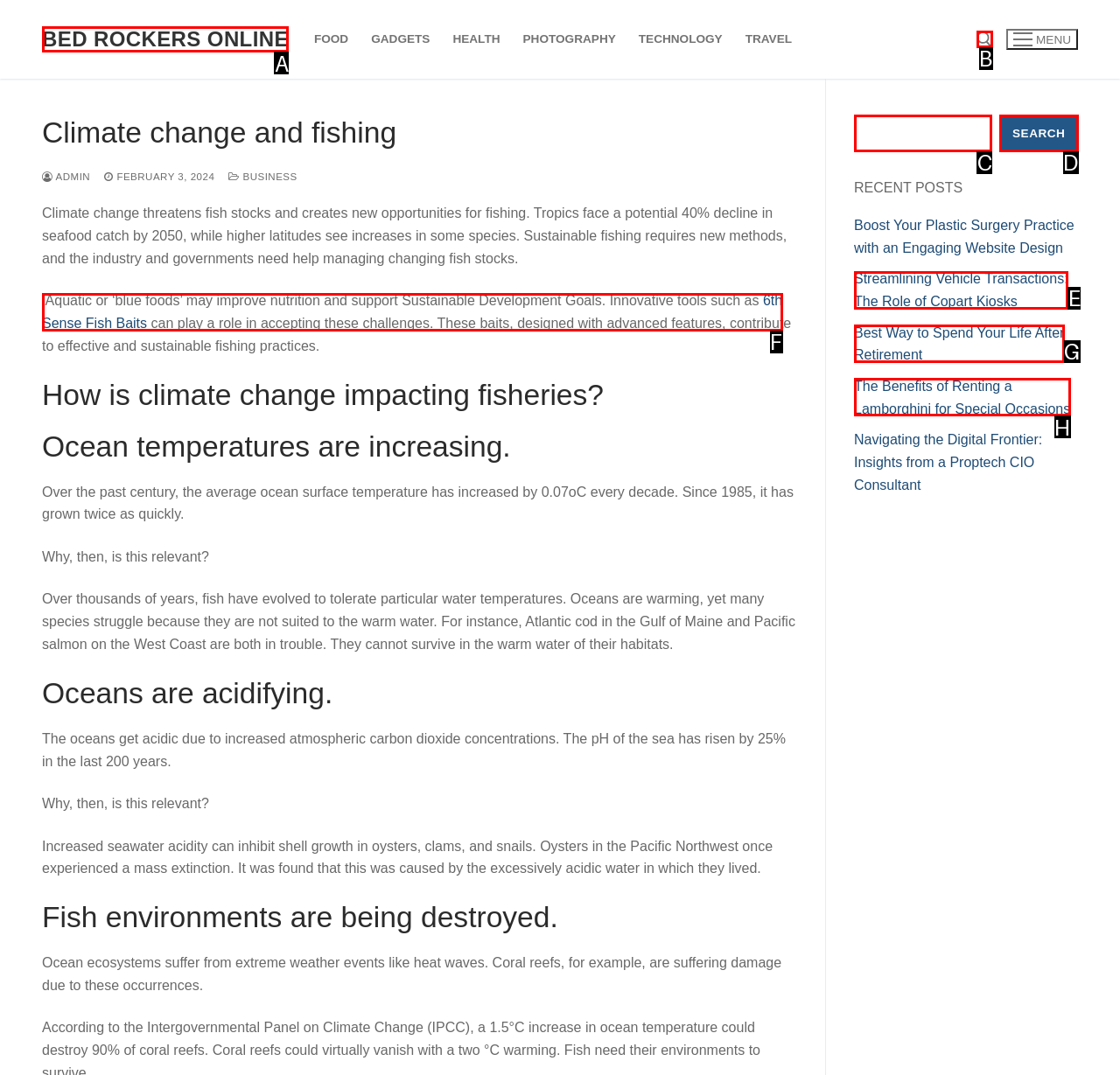Point out the specific HTML element to click to complete this task: Open search tool Reply with the letter of the chosen option.

B